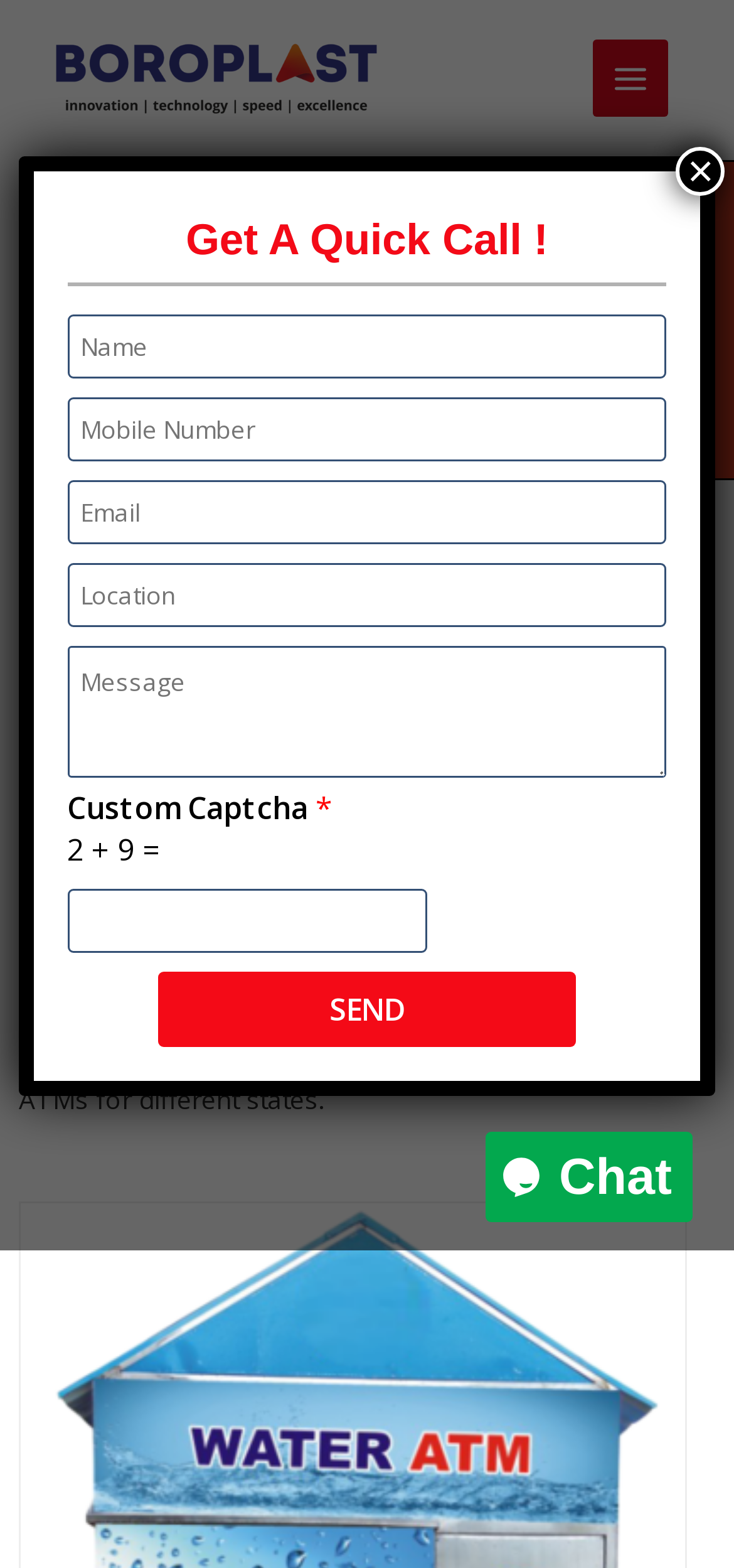Please identify the bounding box coordinates of the area that needs to be clicked to follow this instruction: "Click the 'SEND' button".

[0.214, 0.619, 0.786, 0.667]